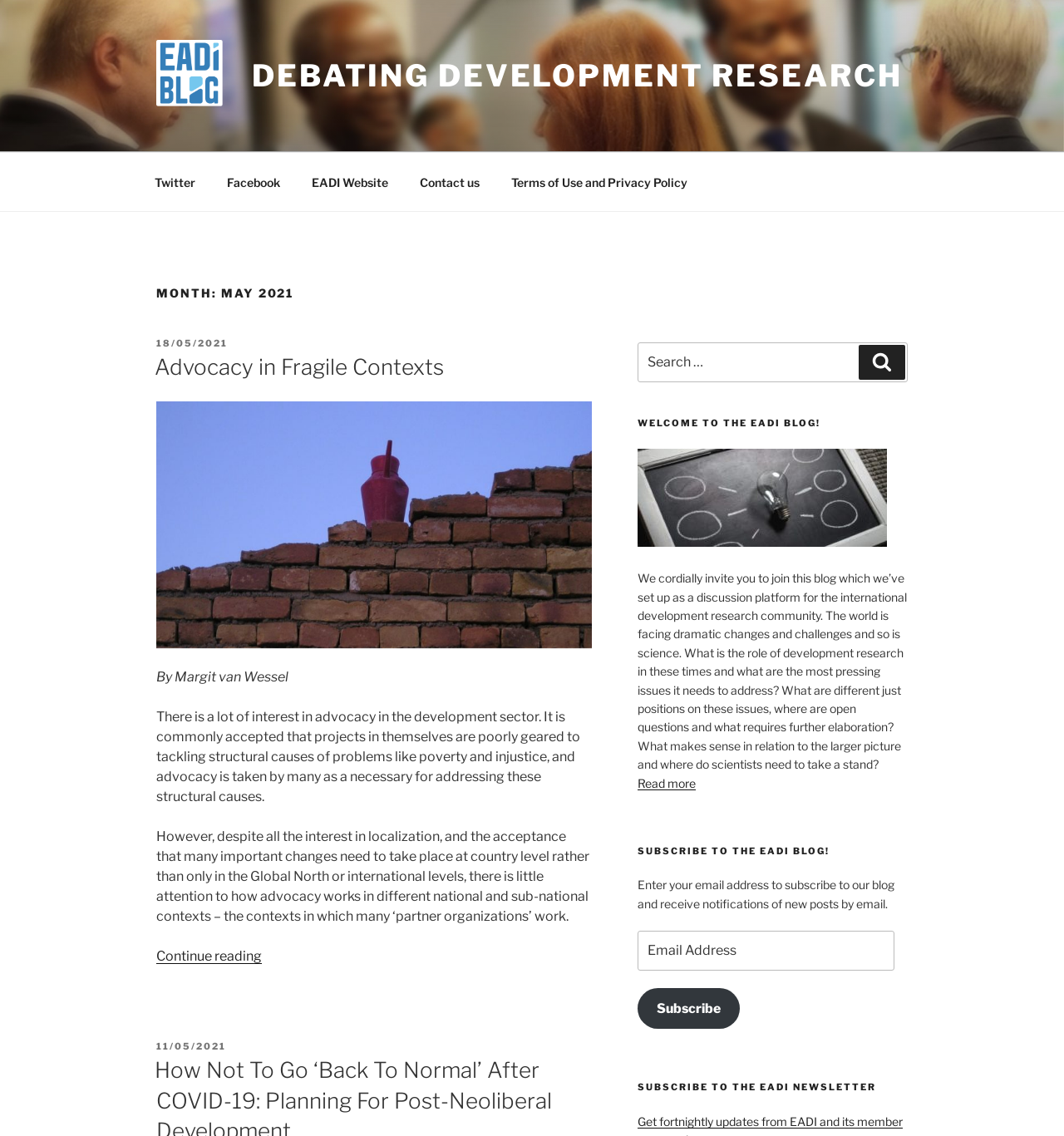Explain the webpage in detail.

The webpage is a blog page titled "May 2021 – Debating Development Research". At the top, there is a logo with the title "Debating Development Research" accompanied by an image. Below the logo, there is a main navigation menu with links to Twitter, Facebook, EADI Website, Contact us, and Terms of Use and Privacy Policy.

The main content area is divided into two sections. On the left side, there is a section with a heading "MONTH: MAY 2021" followed by an article with a header "Advocacy in Fragile Contexts". The article has a posted date of 18/05/2021 and is written by Margit van Wessel. The article discusses the importance of advocacy in the development sector and how it works in different national and sub-national contexts. There is a "Continue reading" link at the bottom of the article.

On the right side, there is a search bar with a label "Search for:" and a search button. Below the search bar, there is a welcome message to the EADI blog, which invites readers to join the discussion platform for the international development research community. The welcome message is followed by a "Read more" link.

Further down, there is a section to subscribe to the EADI blog, where readers can enter their email address to receive notifications of new posts. There is also a section to subscribe to the EADI newsletter.

Throughout the page, there are several headings, links, and buttons that provide navigation and functionality to the user.